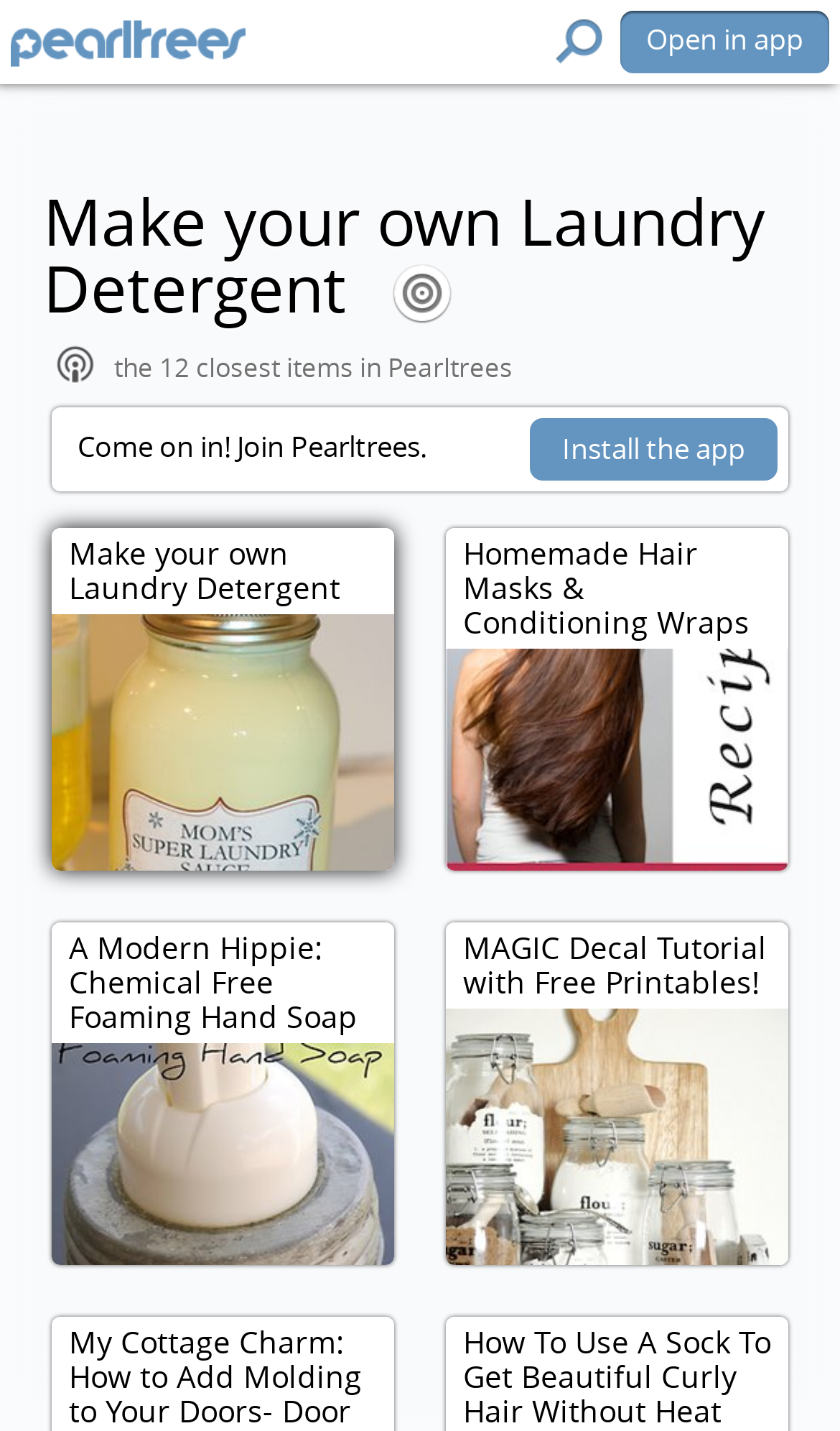How many DIY projects are listed?
Please provide a comprehensive answer based on the visual information in the image.

By examining the webpage, I can see four DIY project titles listed, including 'Make your own Laundry Detergent', 'Homemade Hair Masks & Conditioning Wraps', 'A Modern Hippie: Chemical Free Foaming Hand Soap', and 'MAGIC Decal Tutorial with Free Printables!'.